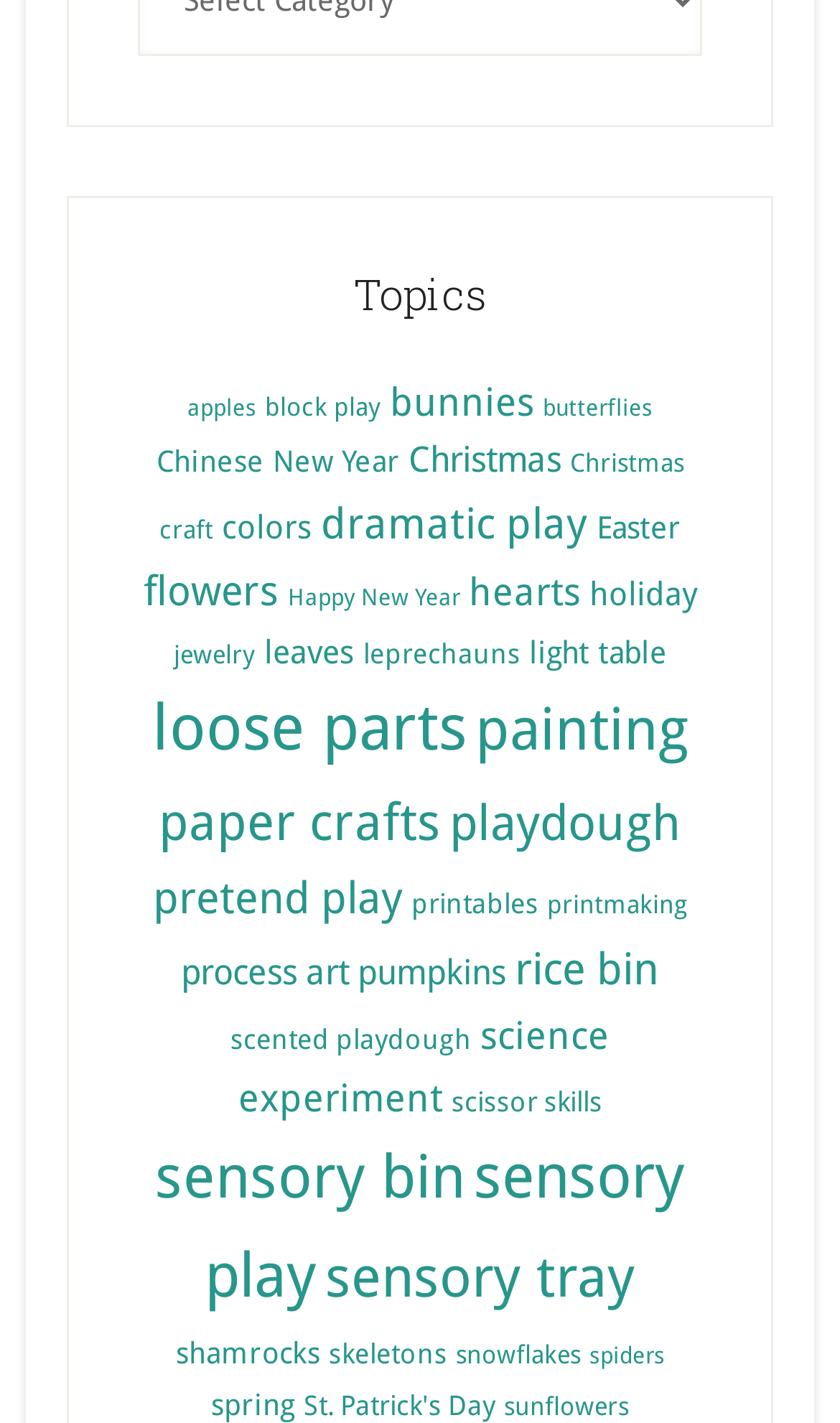Identify the bounding box coordinates of the part that should be clicked to carry out this instruction: "view 'Christmas craft' items".

[0.19, 0.315, 0.814, 0.383]